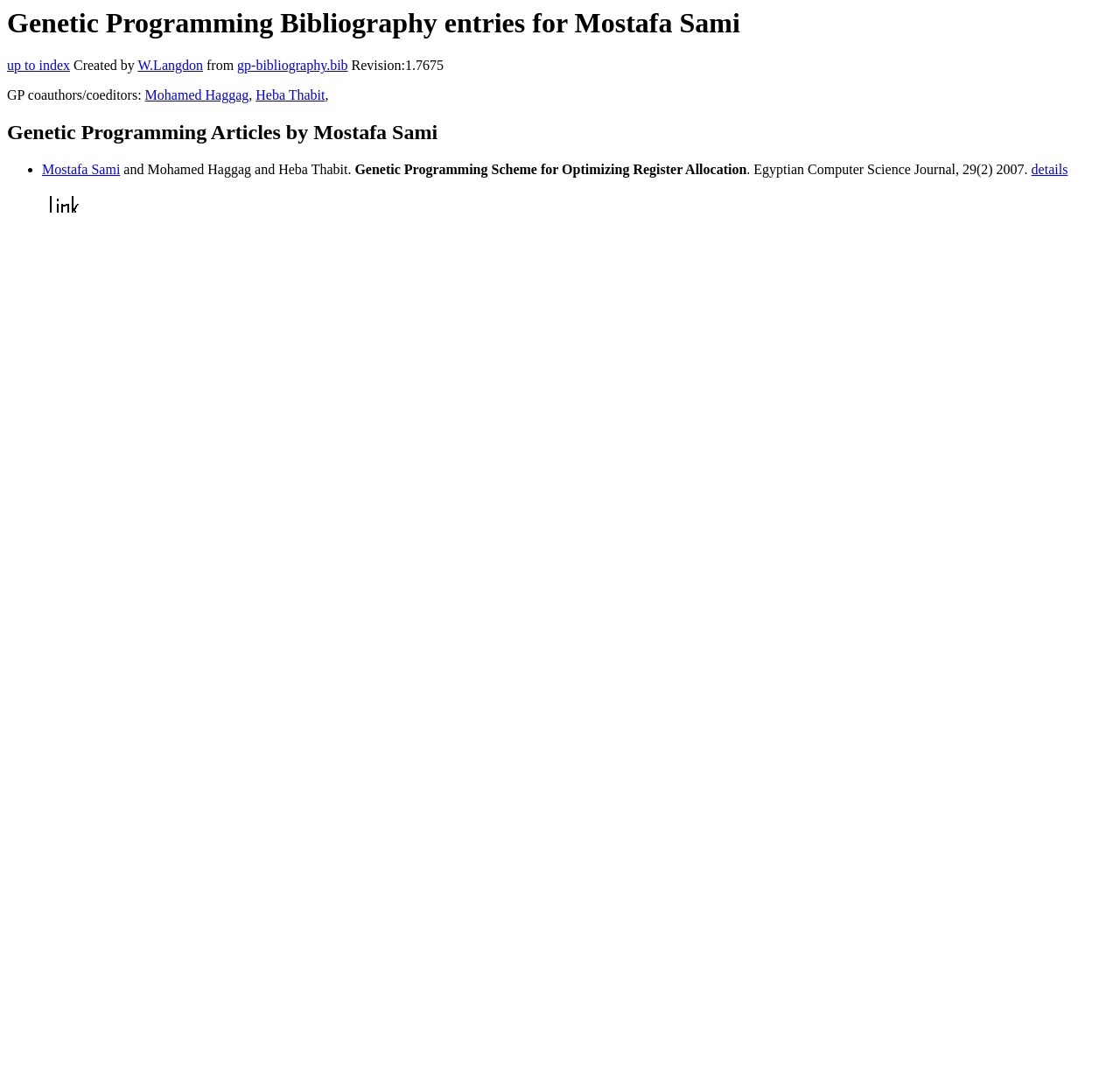Kindly determine the bounding box coordinates of the area that needs to be clicked to fulfill this instruction: "View Wigmore Hall information".

None